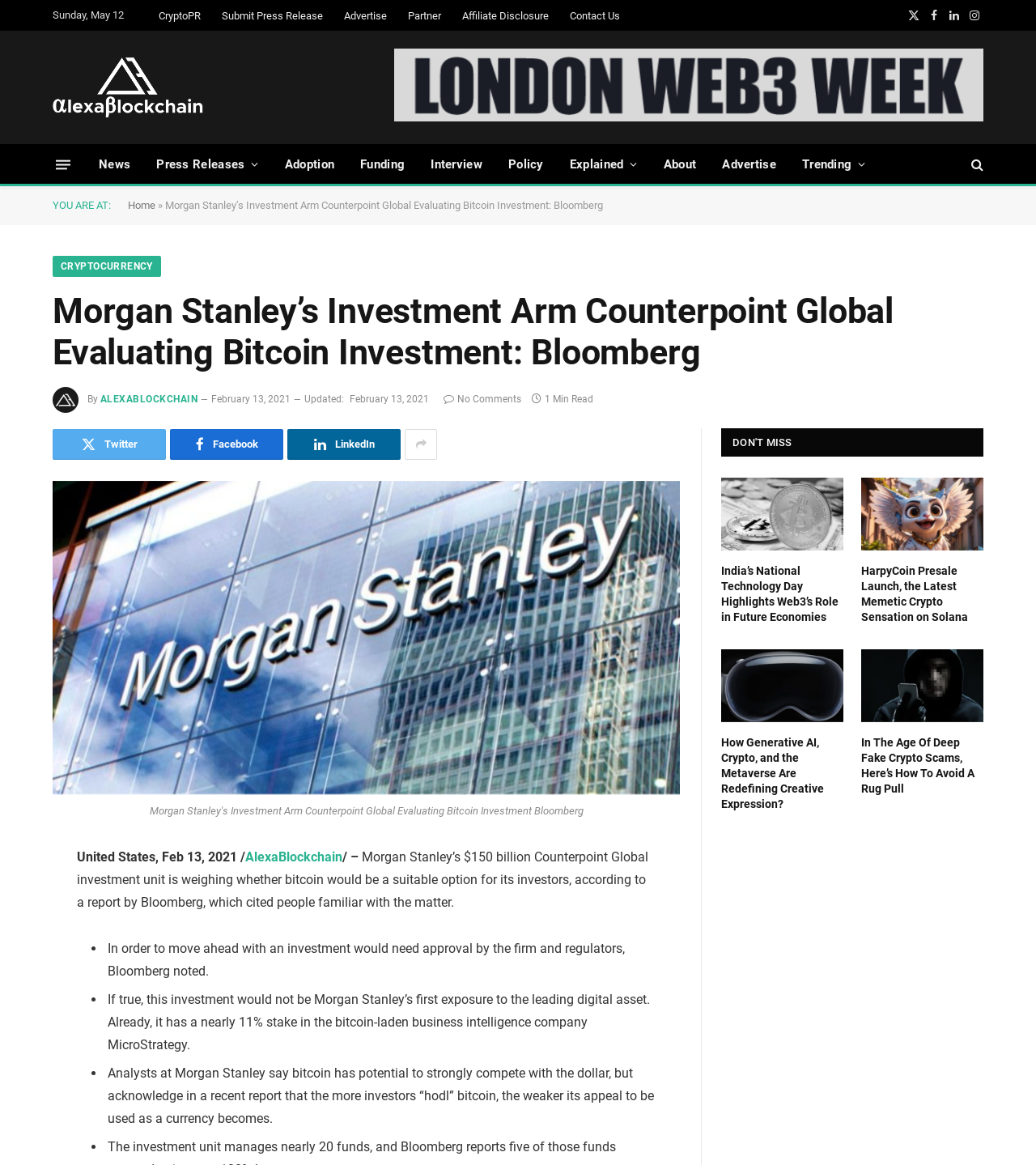Please determine the bounding box coordinates of the element to click on in order to accomplish the following task: "Read the article 'India’s National Technology Day Highlights Web3’s Role in Future Economies'". Ensure the coordinates are four float numbers ranging from 0 to 1, i.e., [left, top, right, bottom].

[0.696, 0.41, 0.814, 0.473]